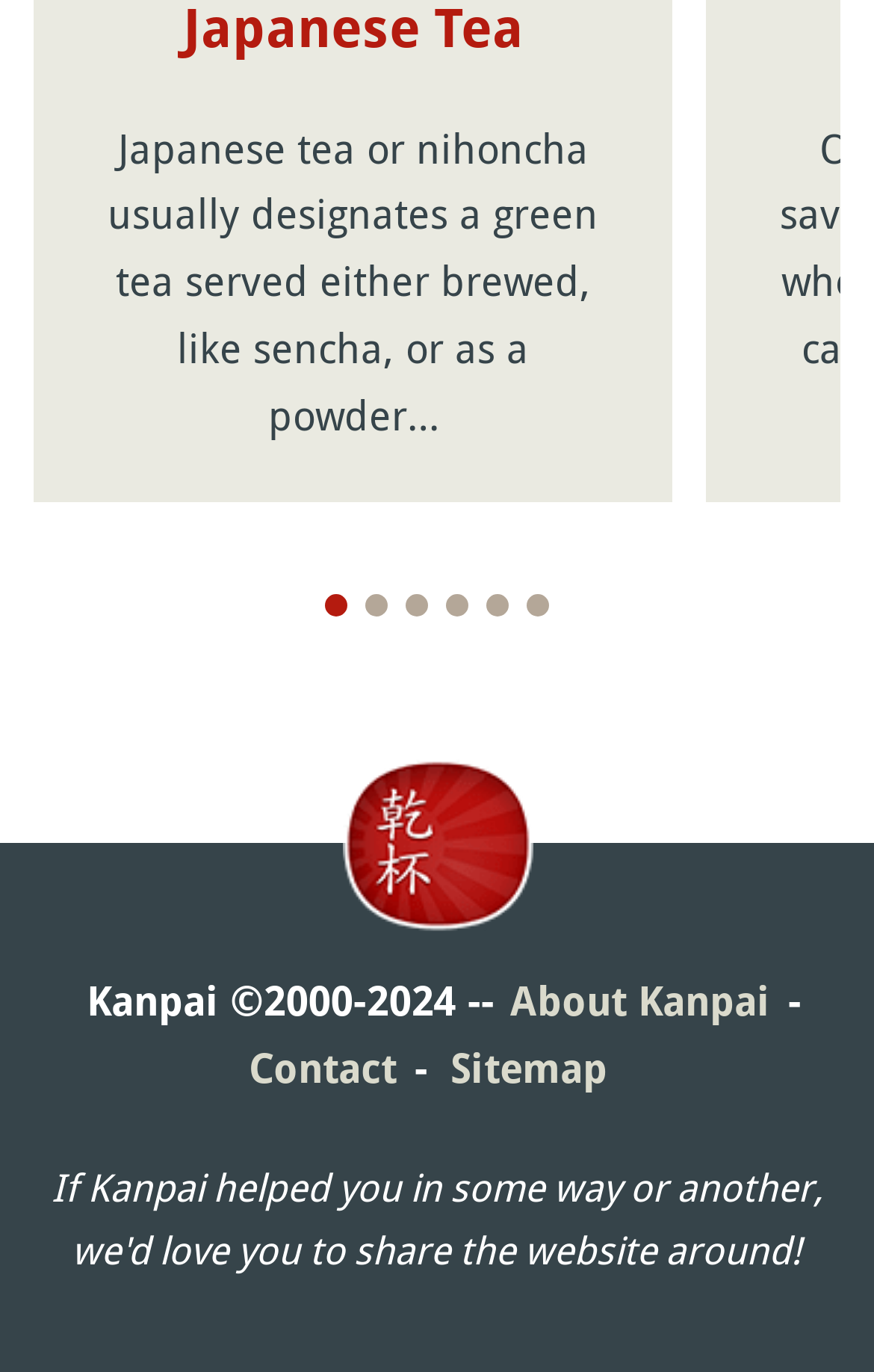Find and indicate the bounding box coordinates of the region you should select to follow the given instruction: "go to page 6".

[0.603, 0.433, 0.628, 0.45]